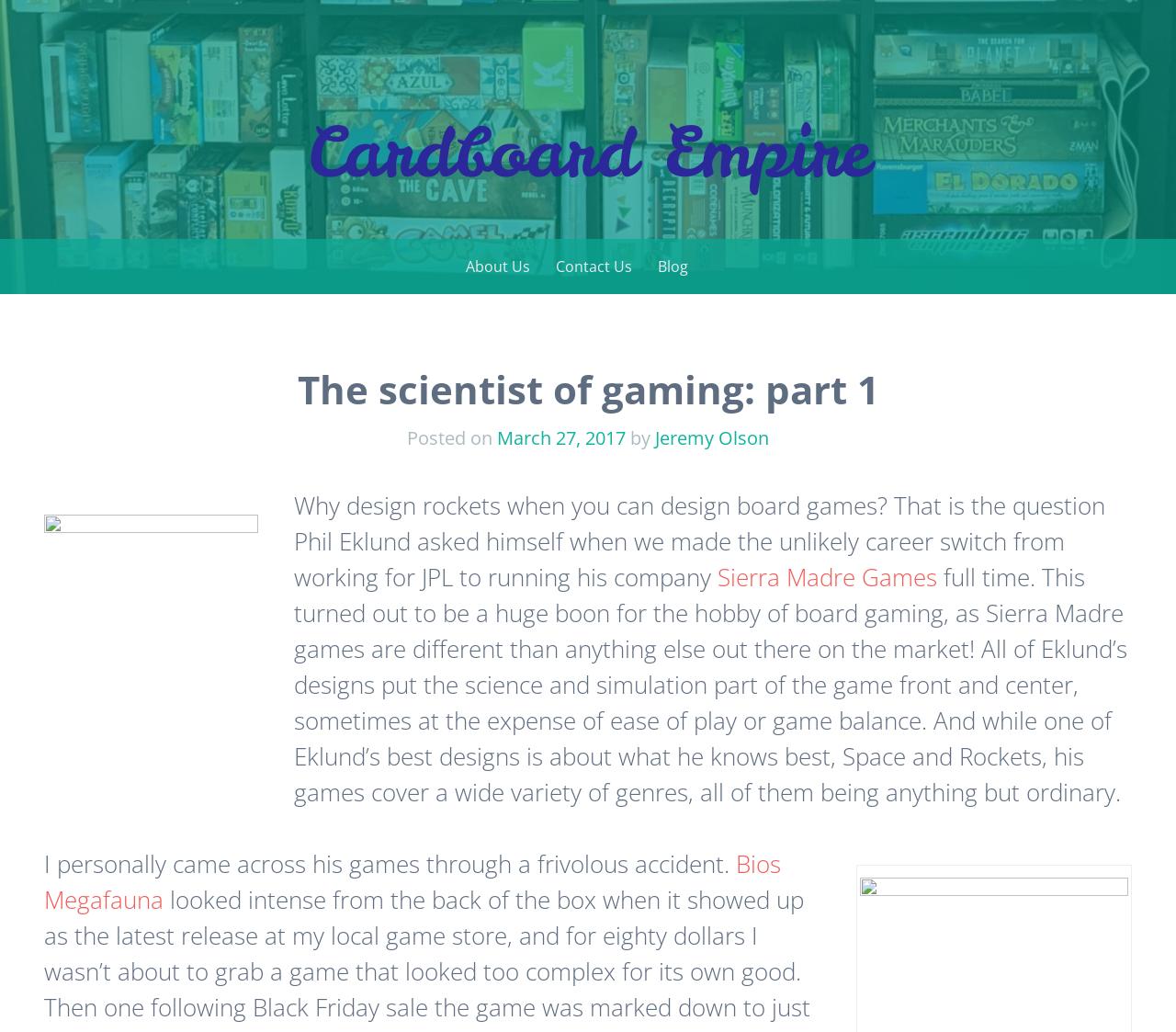What is the name of the company Phil Eklund runs?
Examine the image and provide an in-depth answer to the question.

According to the webpage, Phil Eklund made an unlikely career switch from working for JPL to running his company, which is mentioned as Sierra Madre Games in the text.